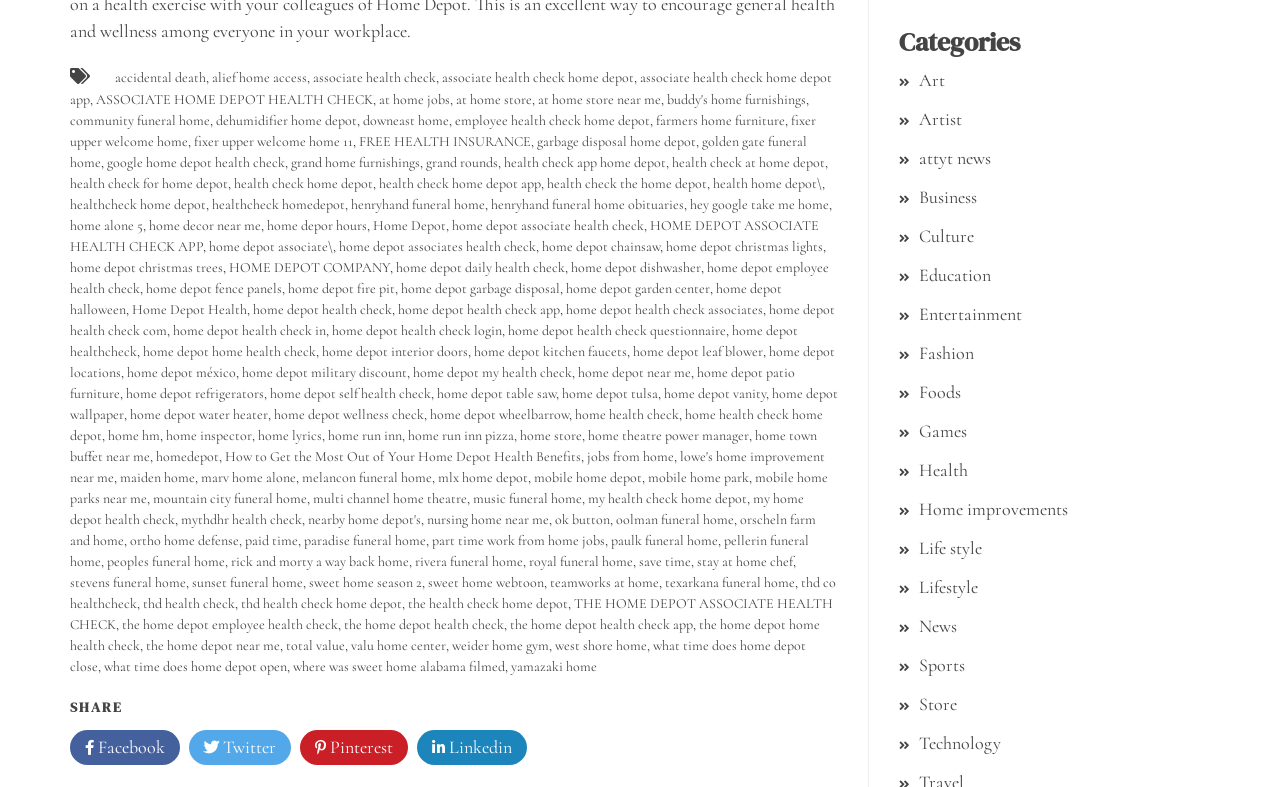Given the following UI element description: "home store", find the bounding box coordinates in the webpage screenshot.

[0.406, 0.542, 0.455, 0.564]